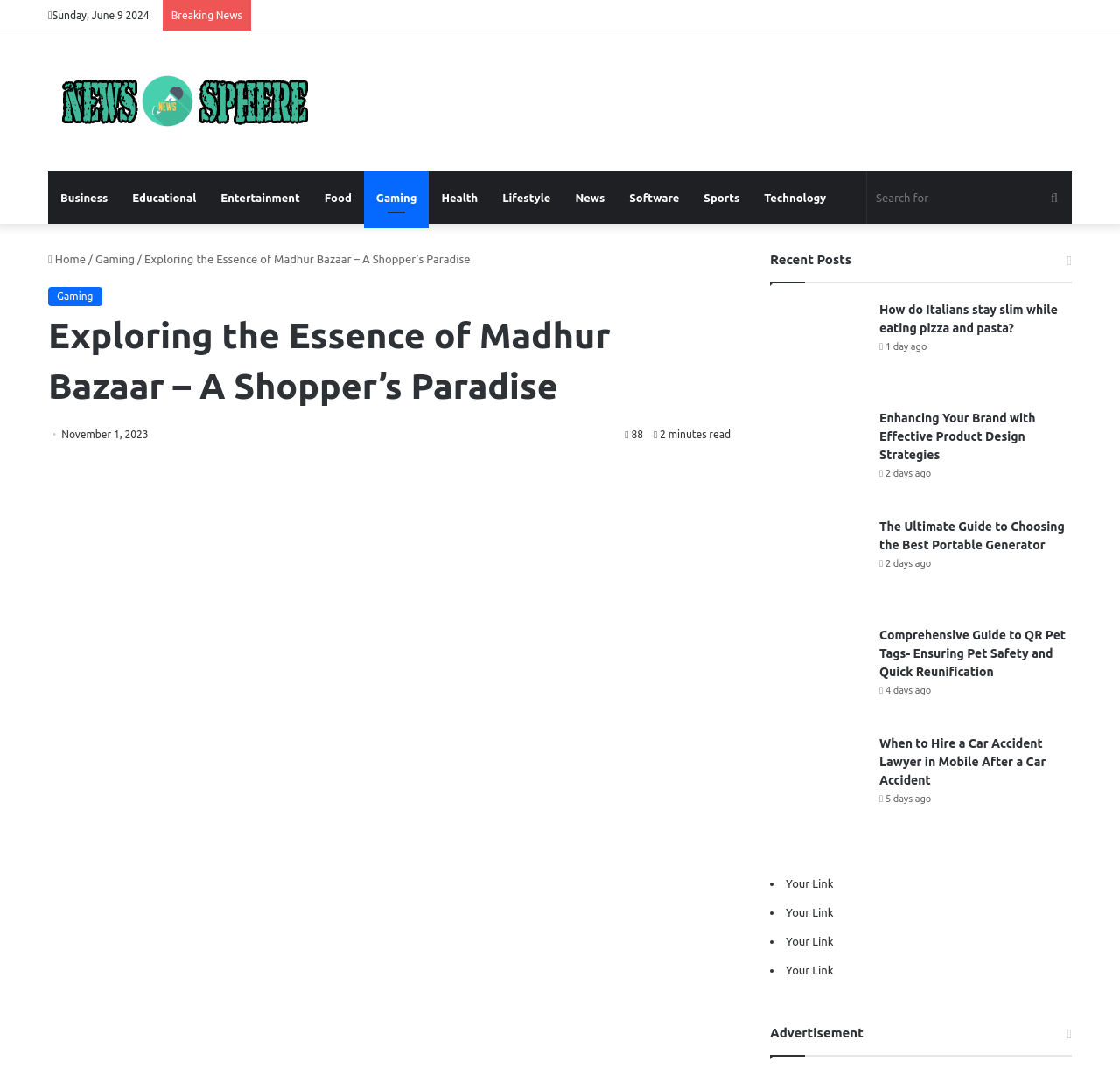Provide a single word or phrase answer to the question: 
How many categories are in the primary navigation?

11